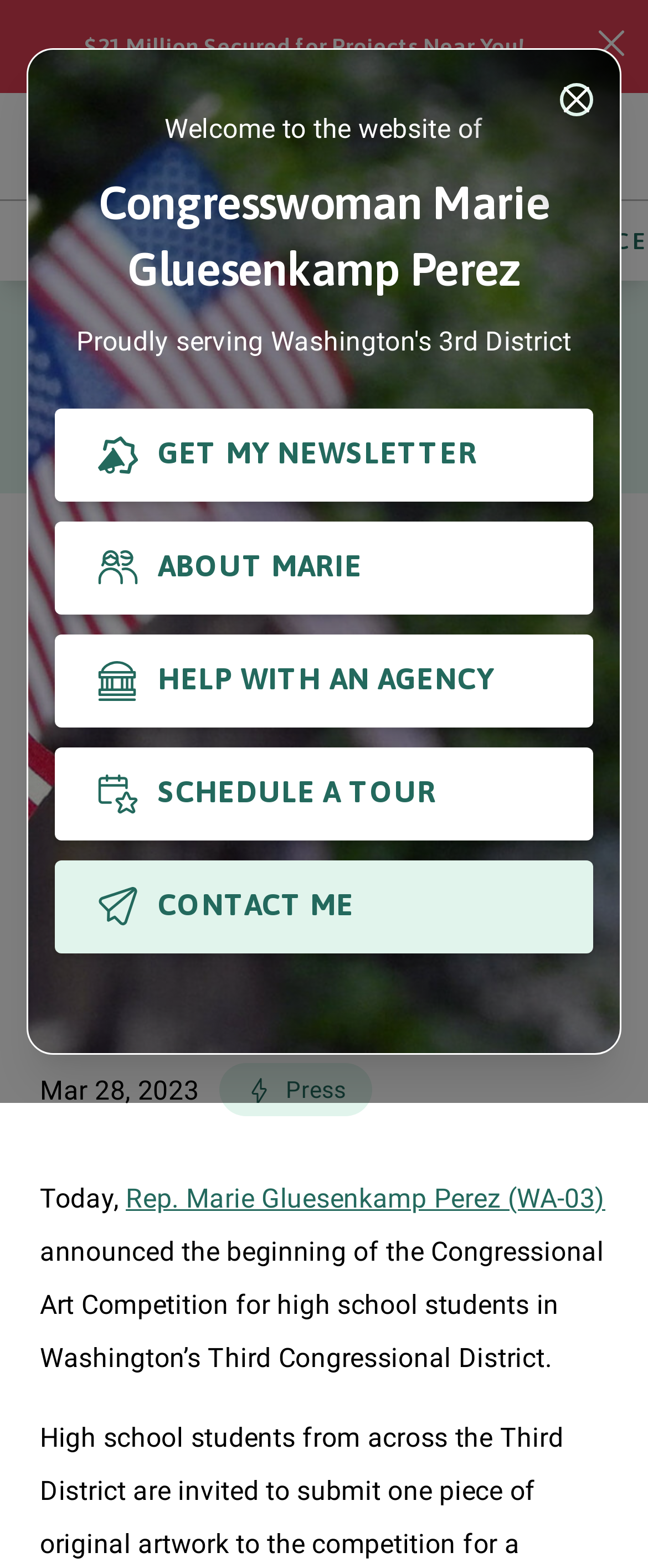What is the date of the announcement?
Examine the image and give a concise answer in one word or a short phrase.

Mar 28, 2023